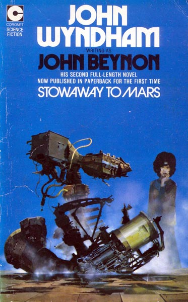What is the color of the background?
Using the image as a reference, answer the question with a short word or phrase.

Blue